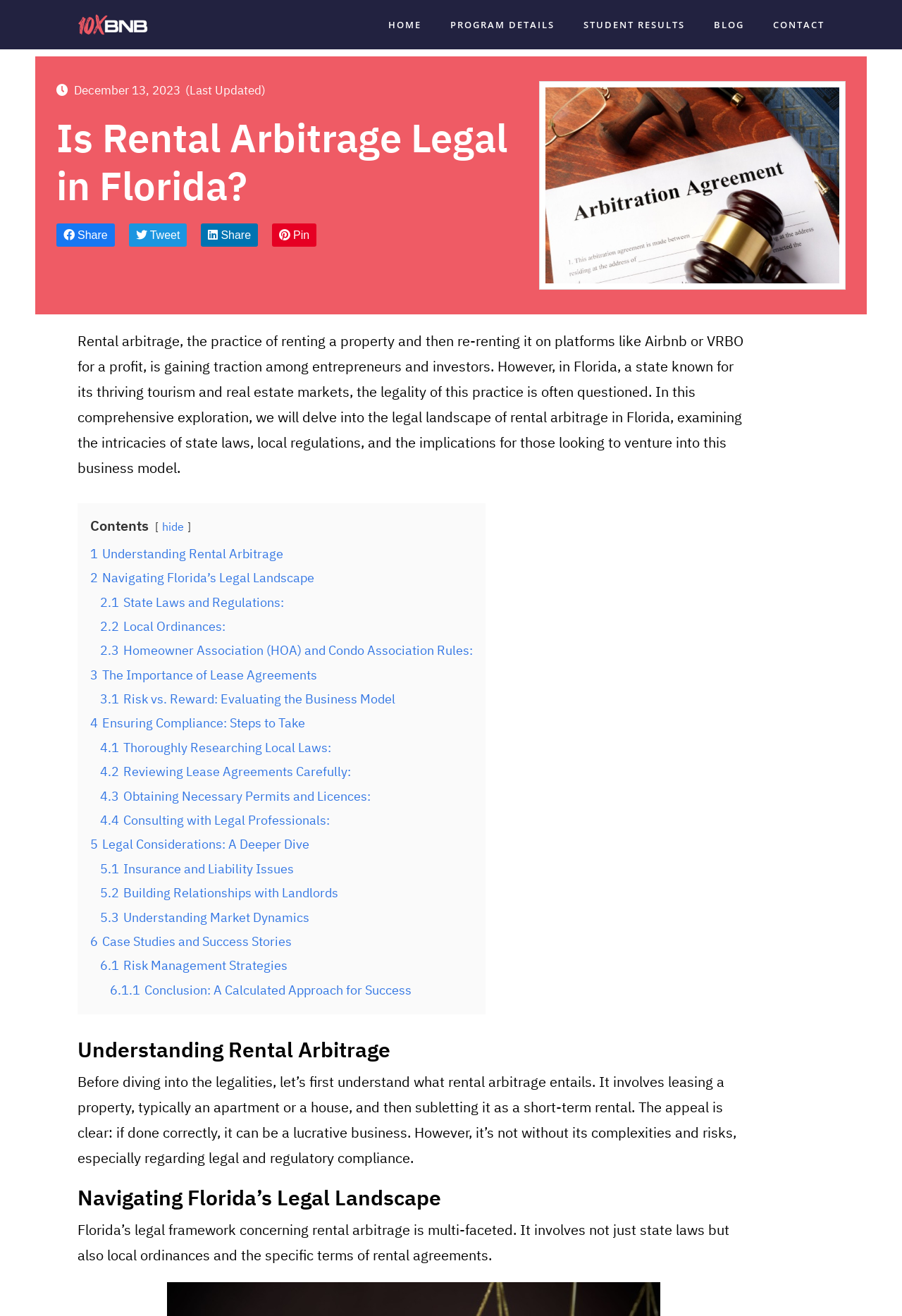Can you find the bounding box coordinates of the area I should click to execute the following instruction: "Click CONTACT"?

[0.857, 0.014, 0.914, 0.024]